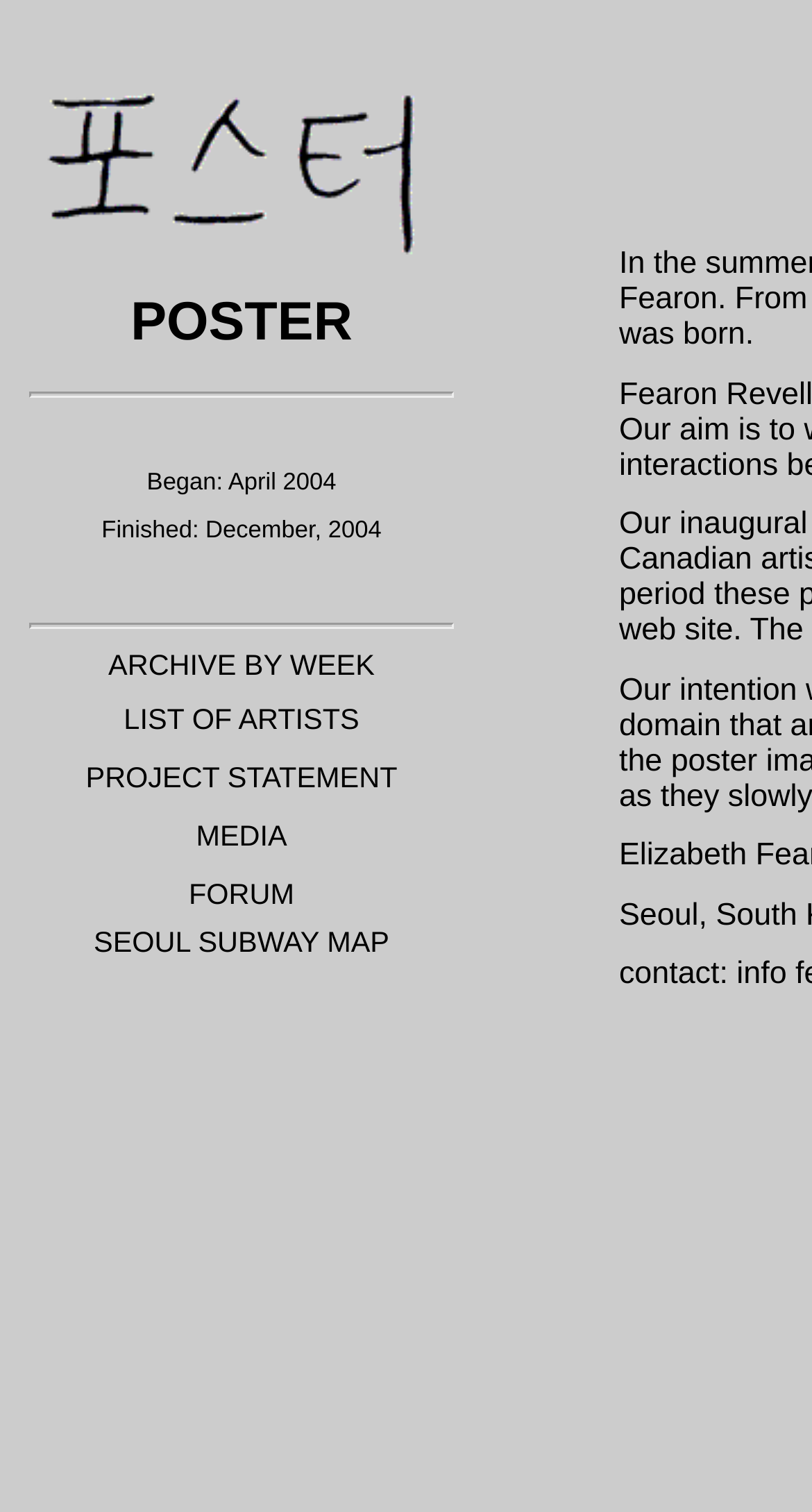Please provide a comprehensive response to the question below by analyzing the image: 
Is there an image on this webpage?

Yes, there is an image on this webpage. The image is located in the first table row and has a bounding box with coordinates [0.036, 0.047, 0.559, 0.18]. It does not have any OCR text or element description.